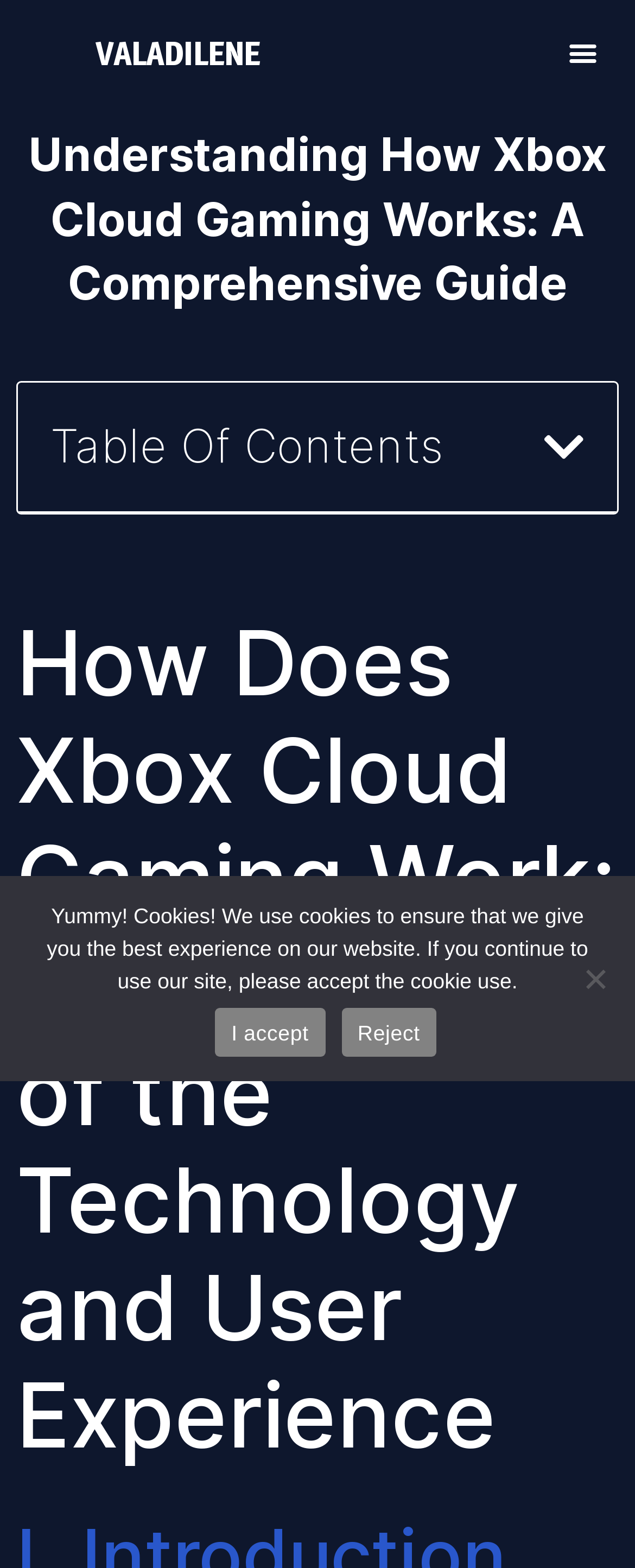For the following element description, predict the bounding box coordinates in the format (top-left x, top-left y, bottom-right x, bottom-right y). All values should be floating point numbers between 0 and 1. Description: Reject

[0.537, 0.643, 0.687, 0.674]